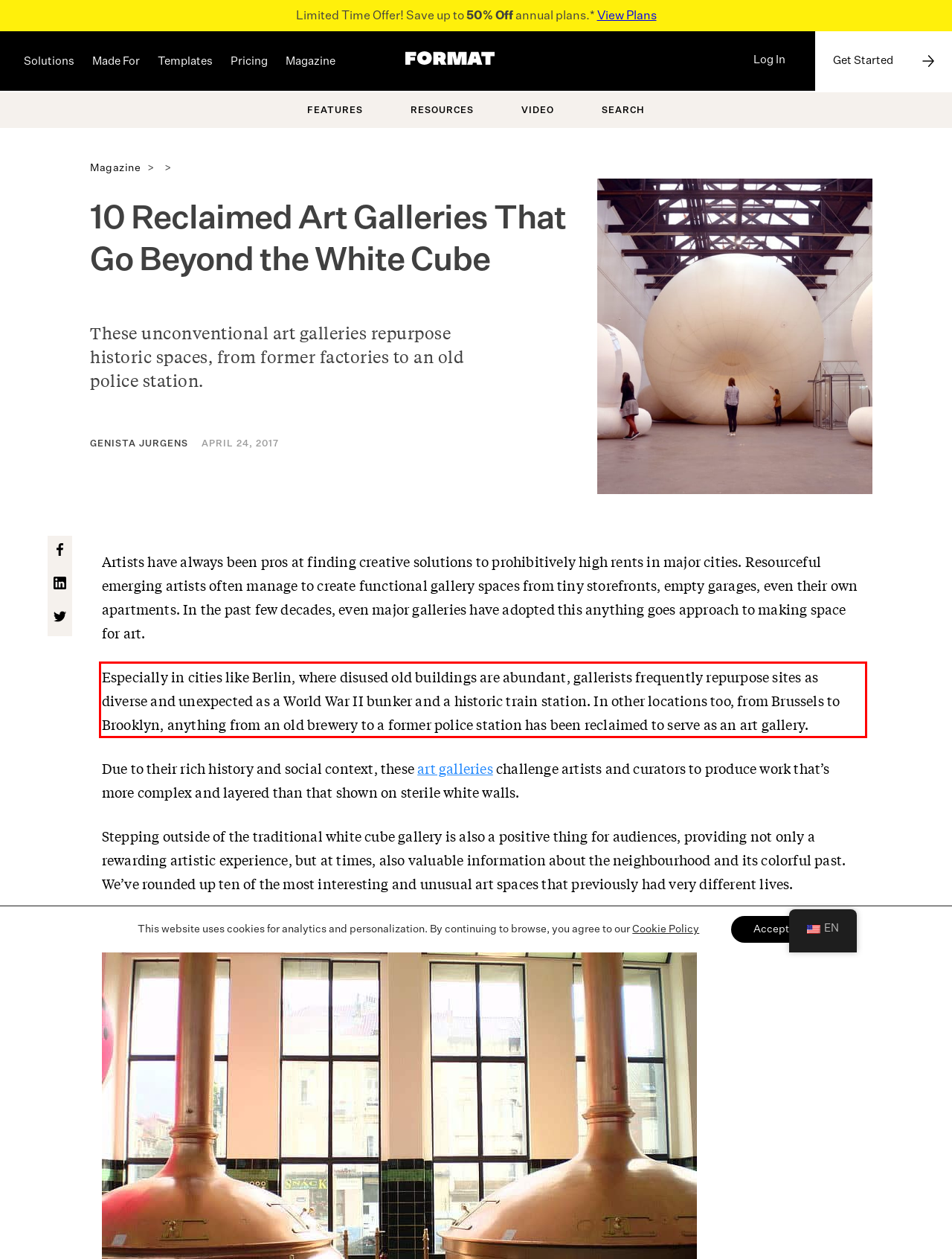You are provided with a screenshot of a webpage that includes a UI element enclosed in a red rectangle. Extract the text content inside this red rectangle.

Especially in cities like Berlin, where disused old buildings are abundant, gallerists frequently repurpose sites as diverse and unexpected as a World War II bunker and a historic train station. In other locations too, from Brussels to Brooklyn, anything from an old brewery to a former police station has been reclaimed to serve as an art gallery.